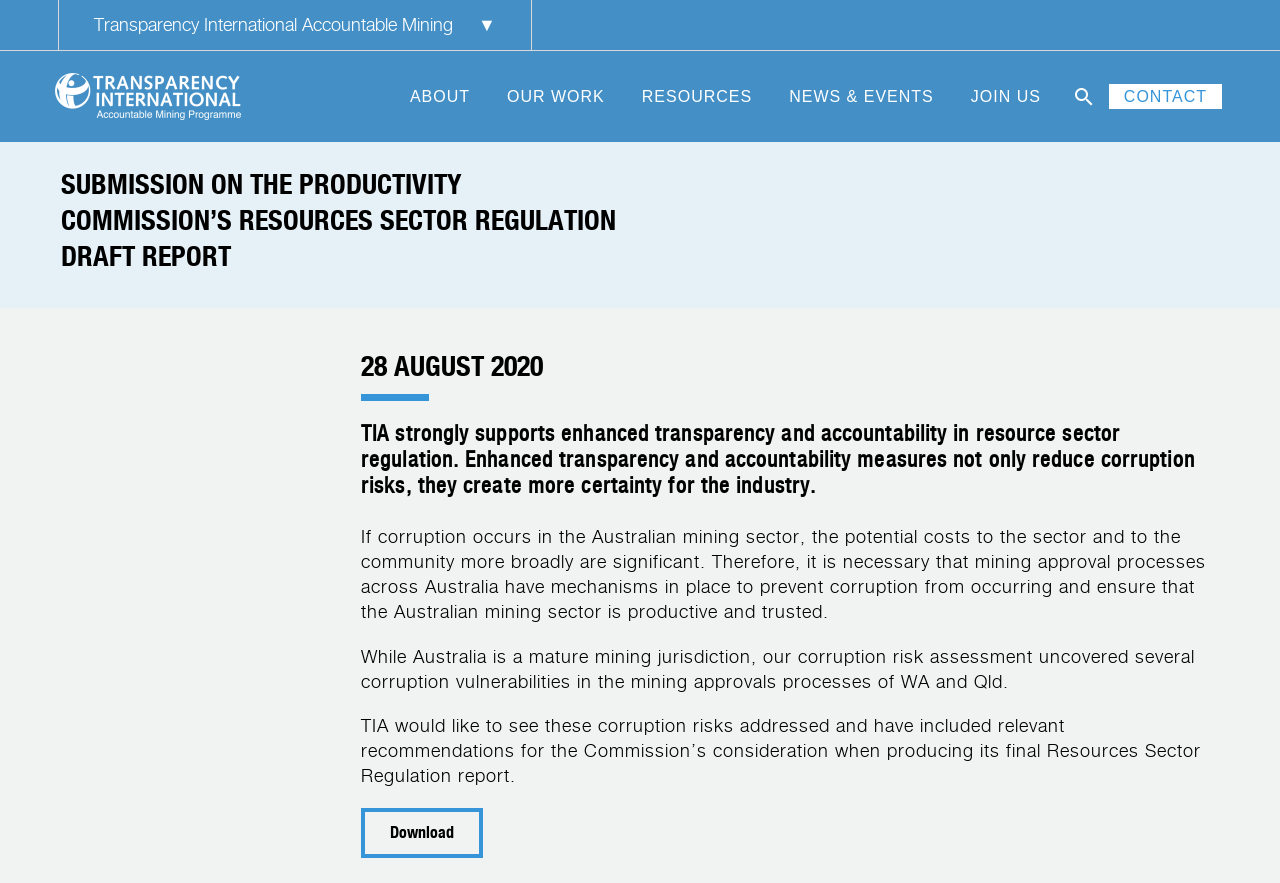What can be downloaded from the webpage?
Based on the content of the image, thoroughly explain and answer the question.

The webpage provides a link to download a submission report, which is likely related to the resources sector regulation draft report mentioned in the main title.